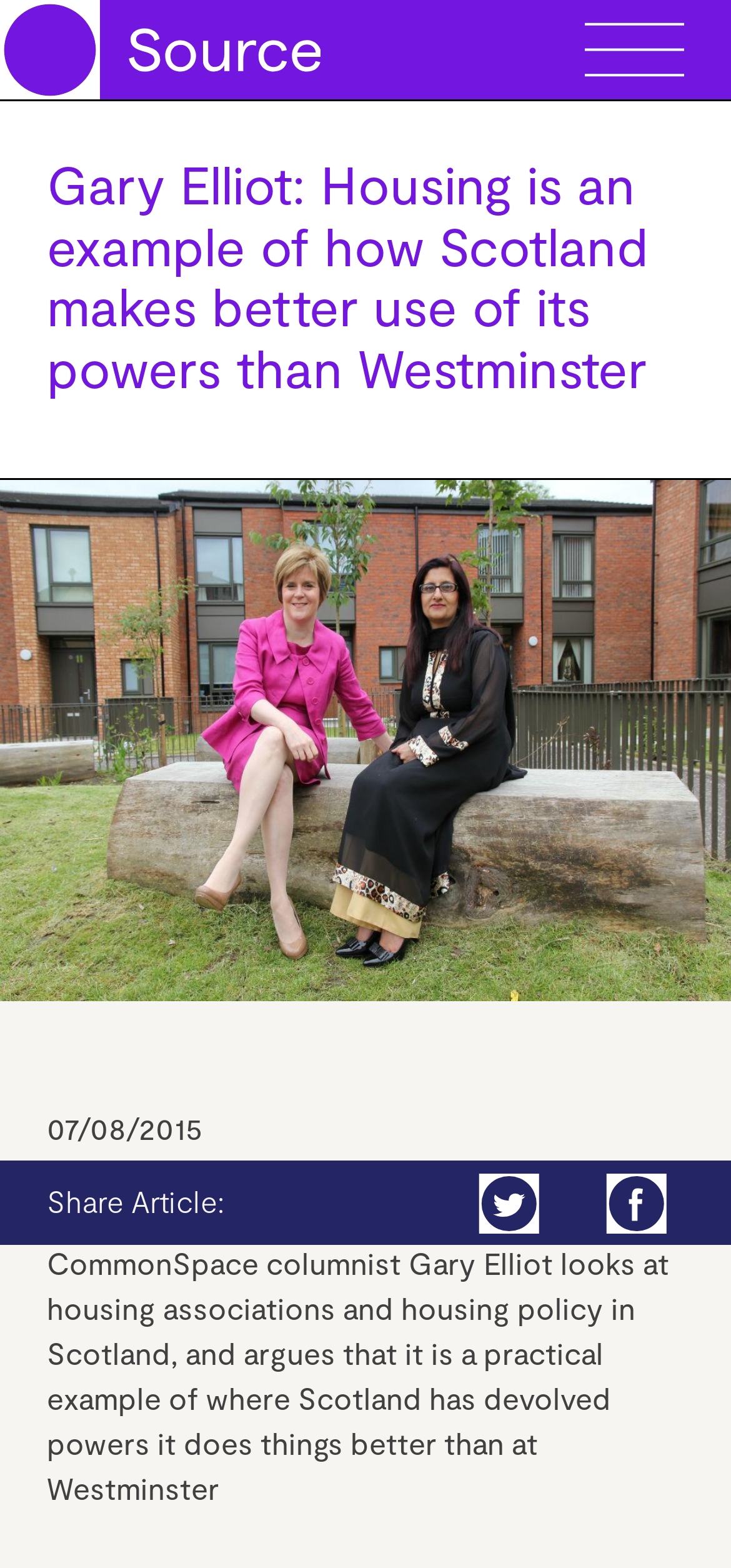Extract the bounding box coordinates for the HTML element that matches this description: "— Feature". The coordinates should be four float numbers between 0 and 1, i.e., [left, top, right, bottom].

[0.064, 0.162, 0.936, 0.207]